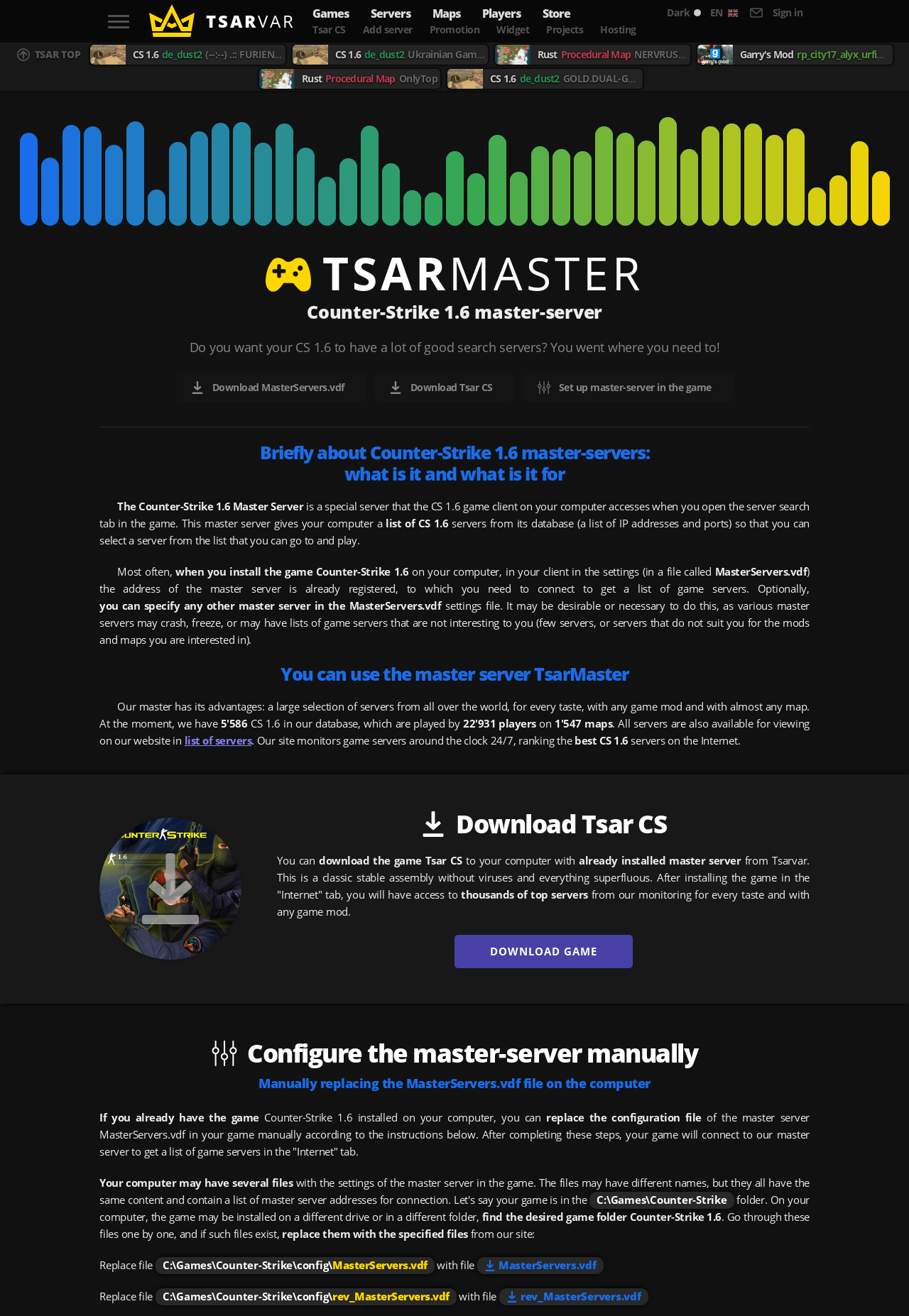Please determine the bounding box coordinates for the element that should be clicked to follow these instructions: "Click on Download Tsar CS".

[0.412, 0.284, 0.565, 0.305]